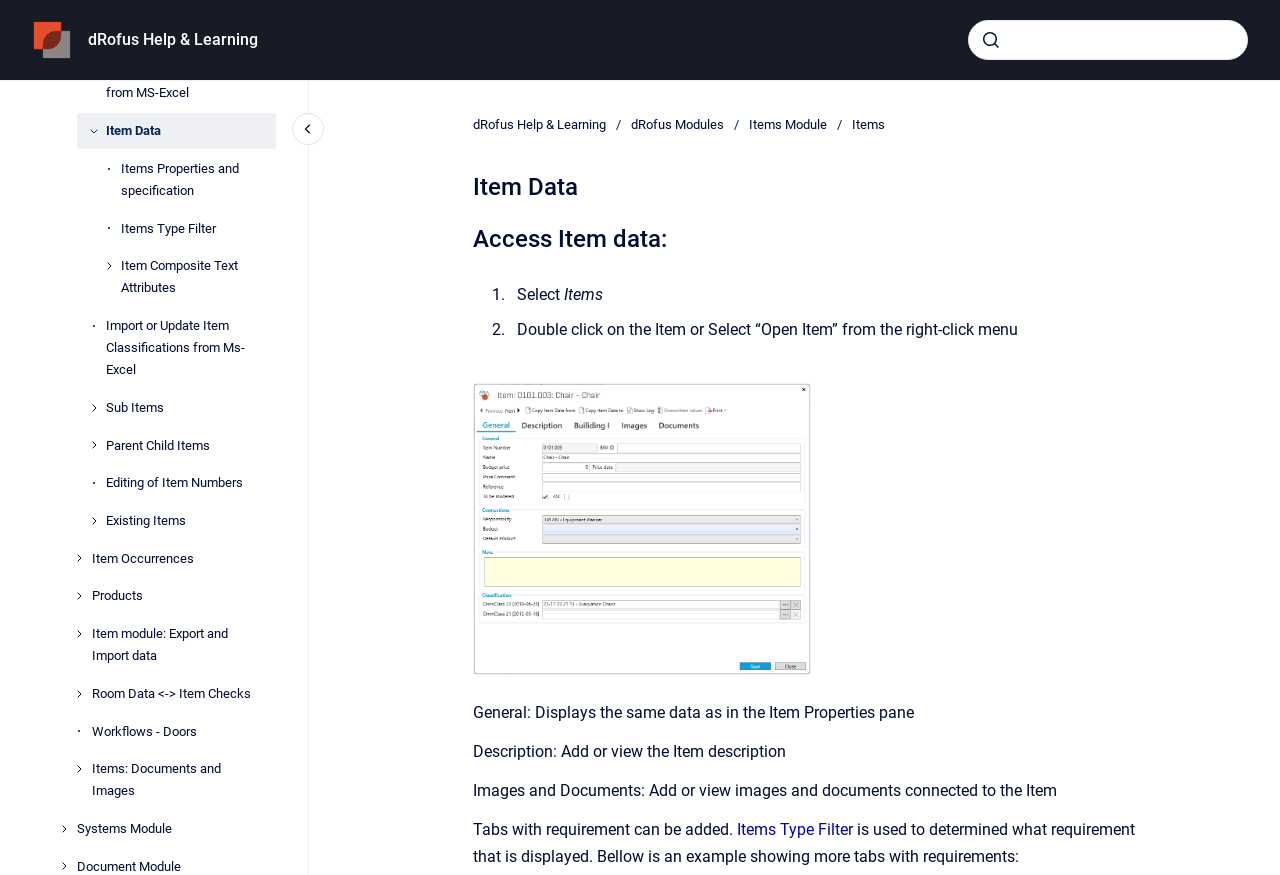Determine the bounding box coordinates of the section to be clicked to follow the instruction: "Search for items". The coordinates should be given as four float numbers between 0 and 1, formatted as [left, top, right, bottom].

[0.756, 0.023, 0.975, 0.069]